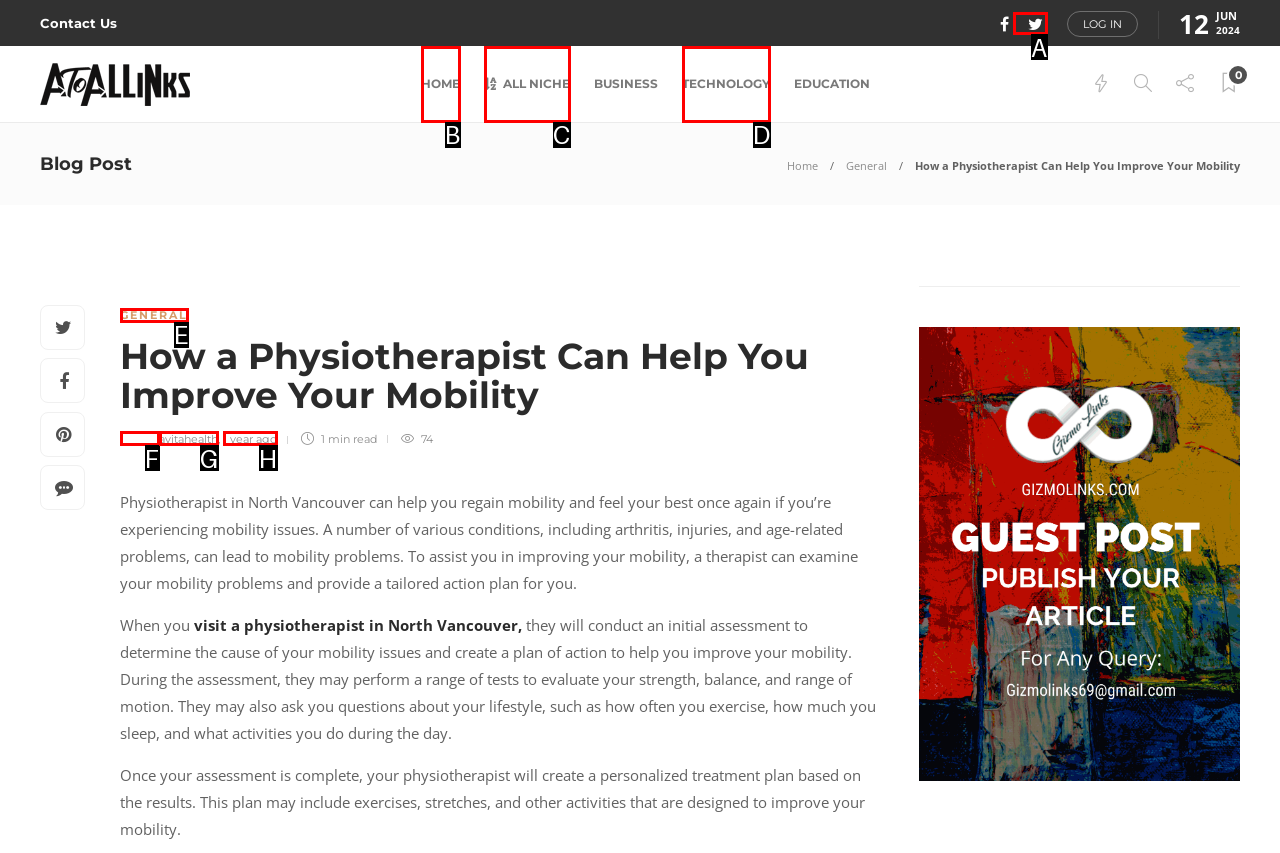Given the description: parent_node: avitahealth, 1 year ago, select the HTML element that matches it best. Reply with the letter of the chosen option directly.

F